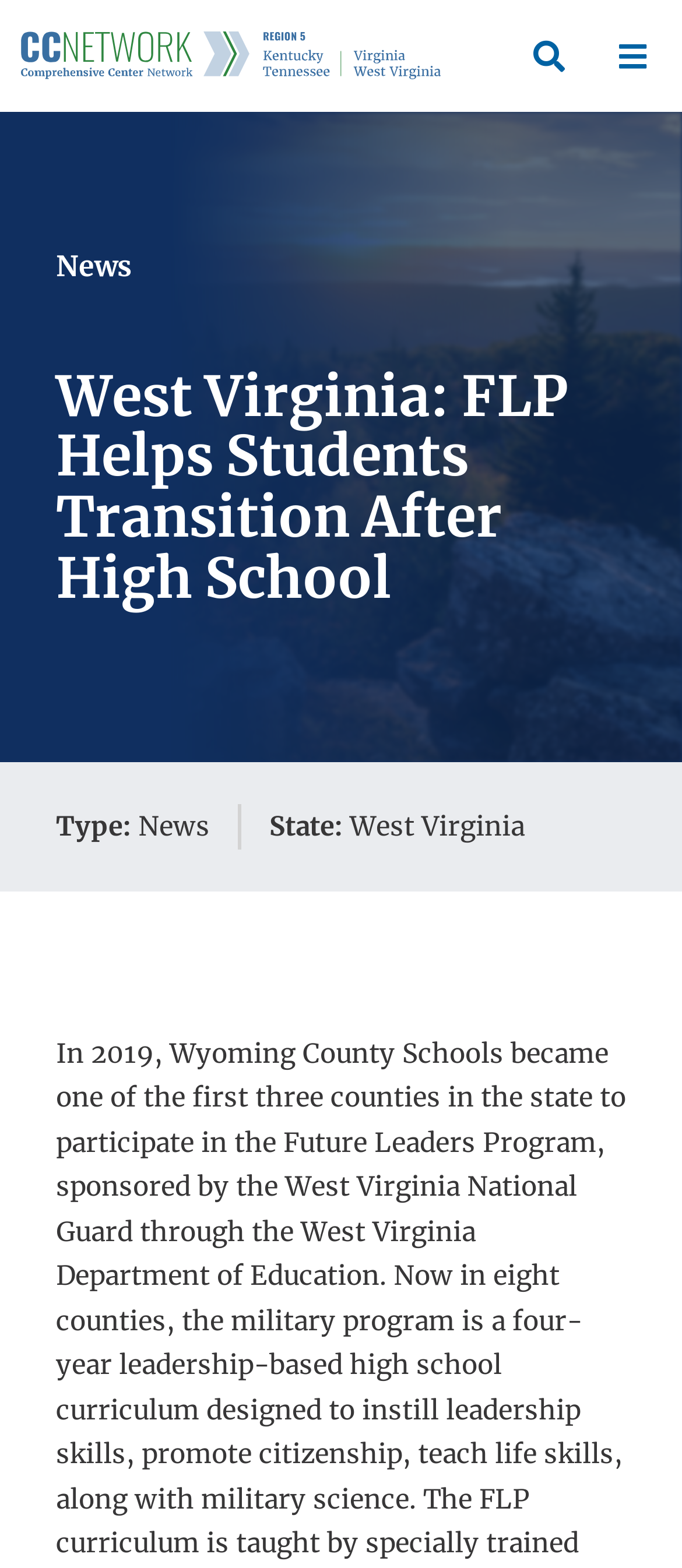What type of content is this?
Based on the image, please offer an in-depth response to the question.

I looked at the description list and found the term 'Type:' with its corresponding detail 'News', which suggests that this is a news article.